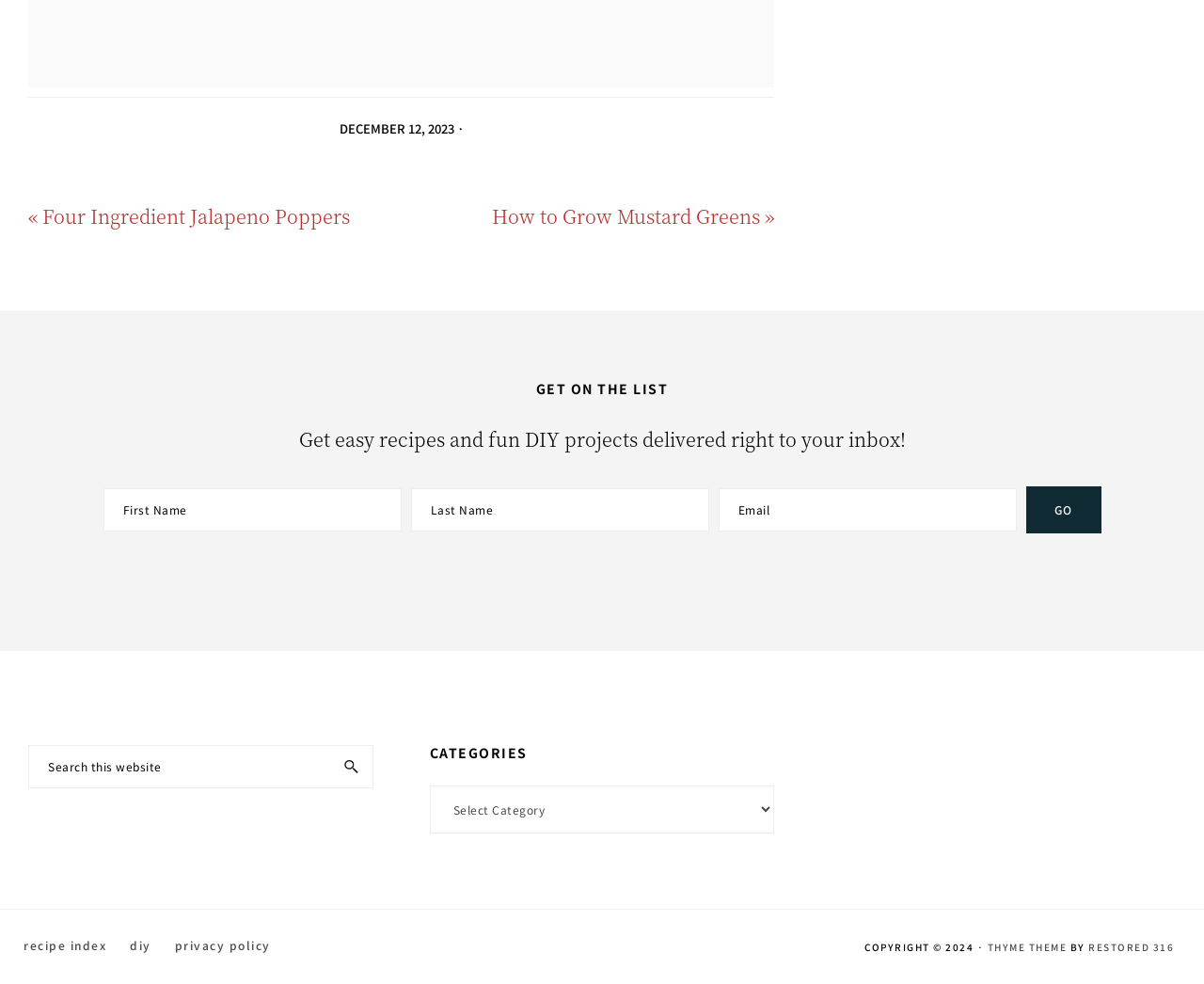Please determine the bounding box coordinates of the element's region to click for the following instruction: "Select a category".

[0.357, 0.798, 0.643, 0.847]